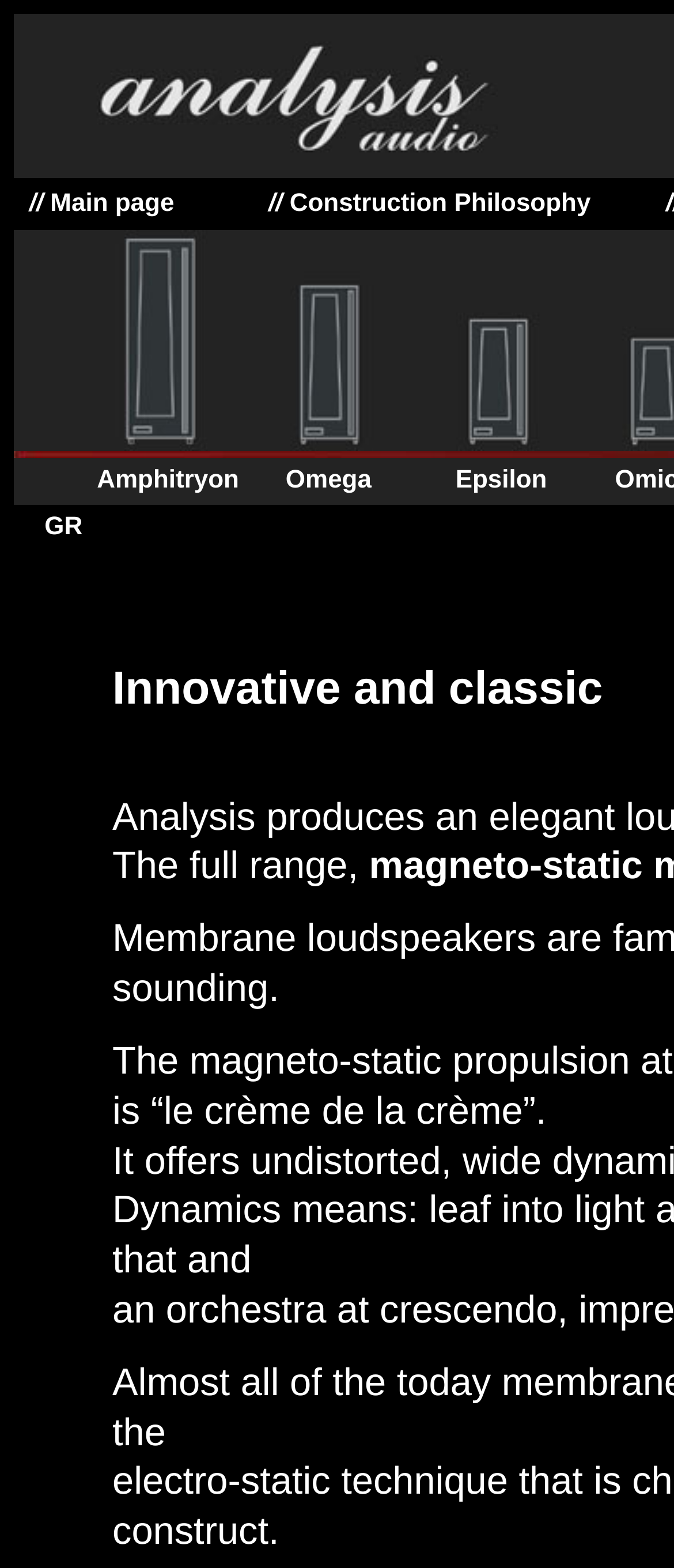What is the relationship between Construction Philosophy and loudspeaker models?
Using the image as a reference, give a one-word or short phrase answer.

Related